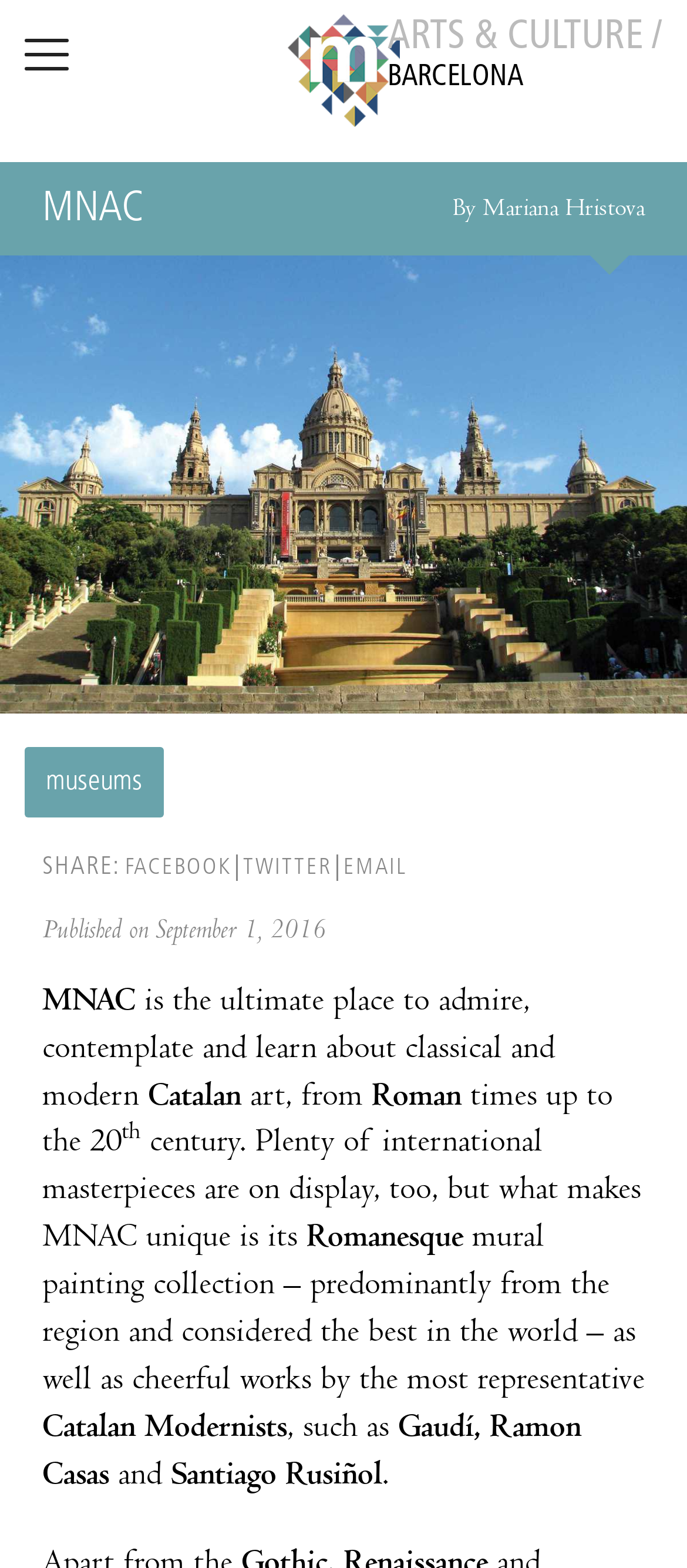What is unique about the museum's collection?
Look at the image and construct a detailed response to the question.

The uniqueness of the museum's collection can be found in the text 'what makes MNAC unique is its Romanesque mural painting collection – predominantly from the region and considered the best in the world'. This text highlights the distinctive feature of the museum's collection.